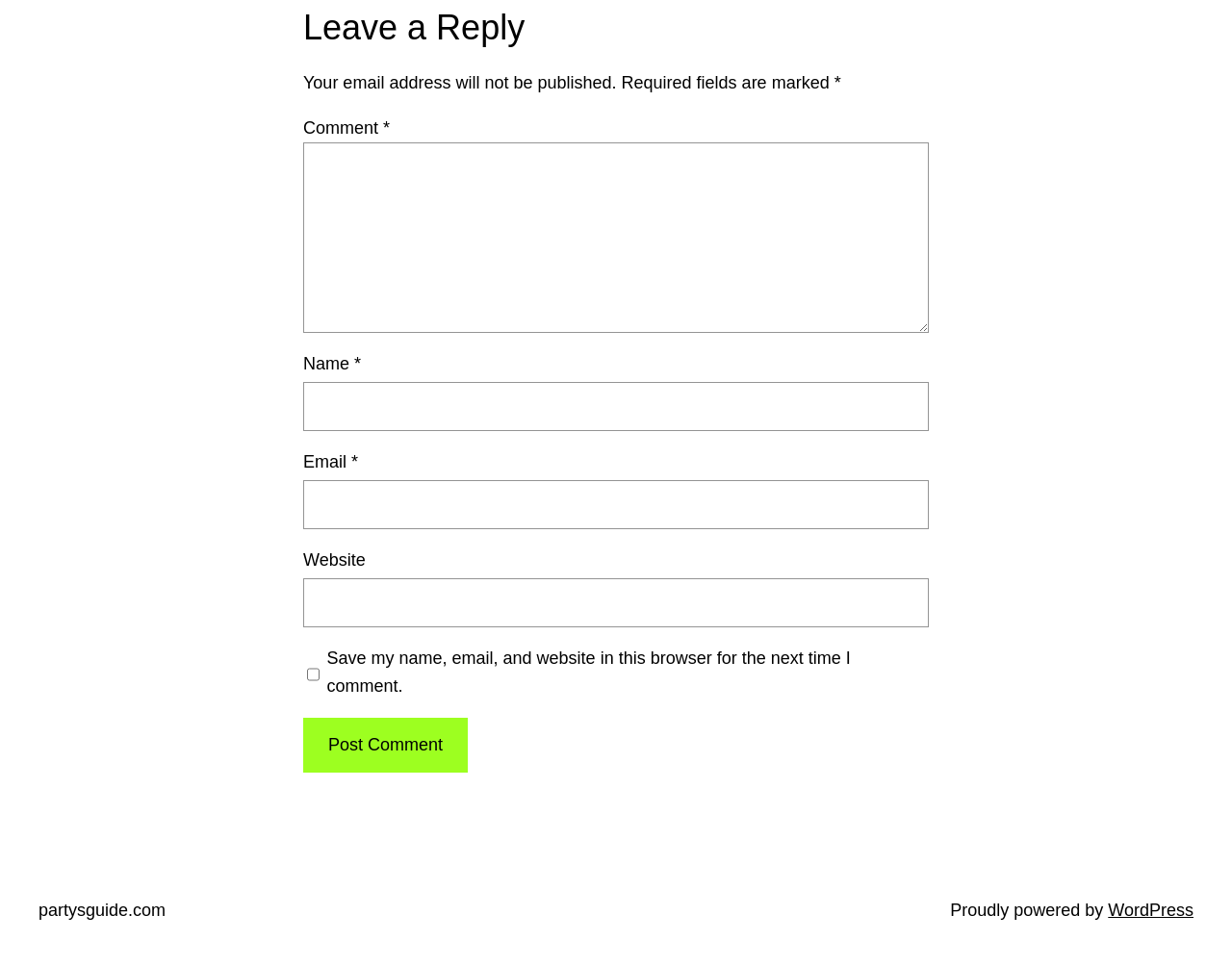Please provide a comprehensive answer to the question based on the screenshot: What is the platform powering the website?

The link at the bottom of the page with the text 'WordPress' suggests that it is the platform powering the website, as it is often used as a content management system.